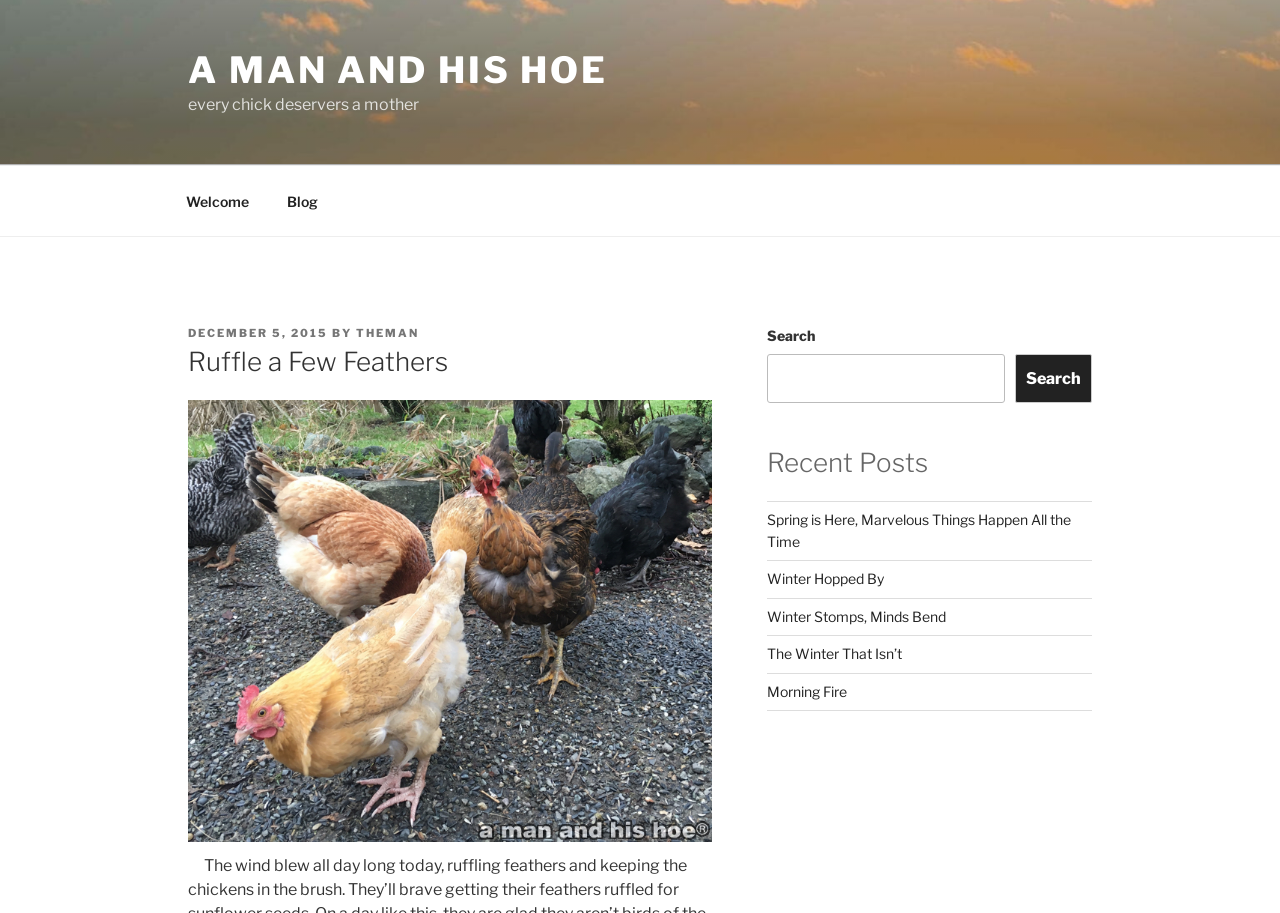Identify the bounding box coordinates for the UI element described as follows: Blog. Use the format (top-left x, top-left y, bottom-right x, bottom-right y) and ensure all values are floating point numbers between 0 and 1.

[0.21, 0.193, 0.262, 0.247]